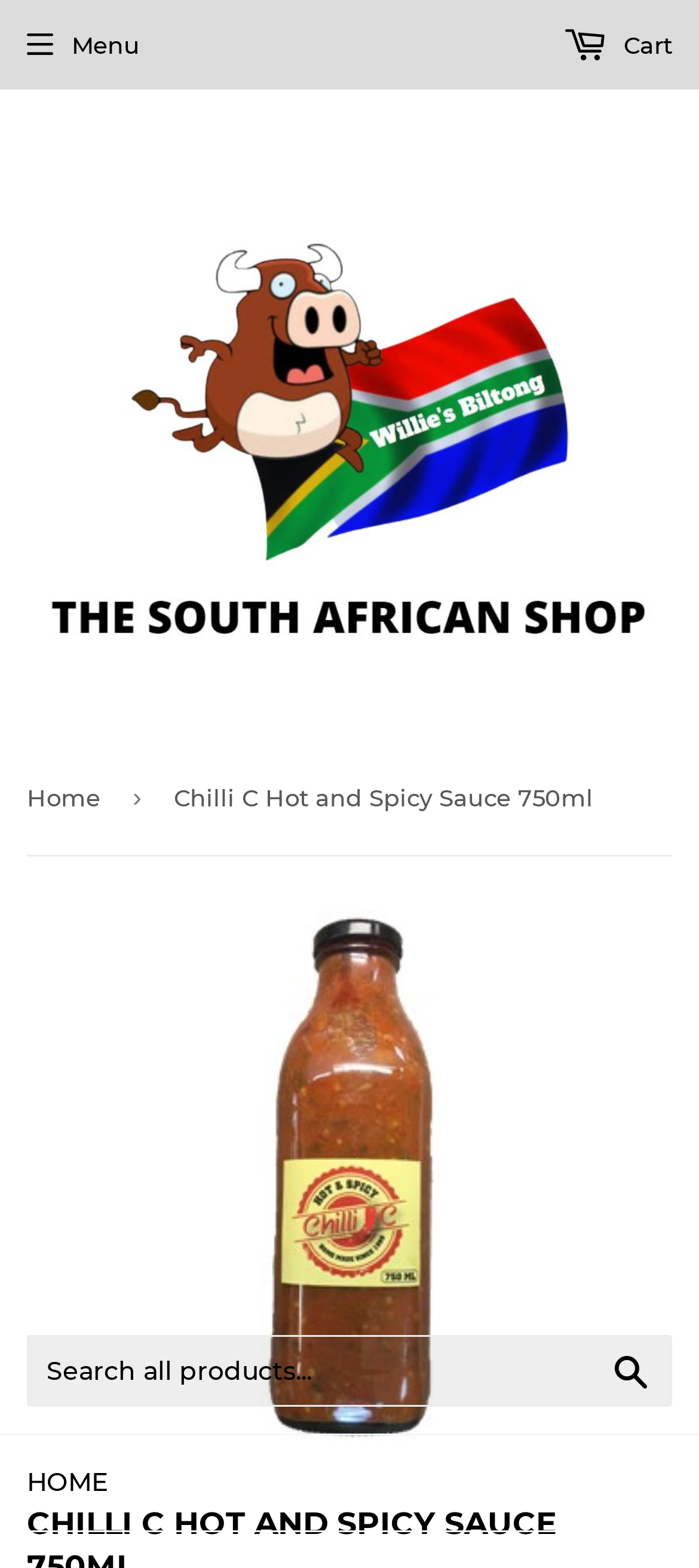Identify and generate the primary title of the webpage.

CHILLI C HOT AND SPICY SAUCE 750ML